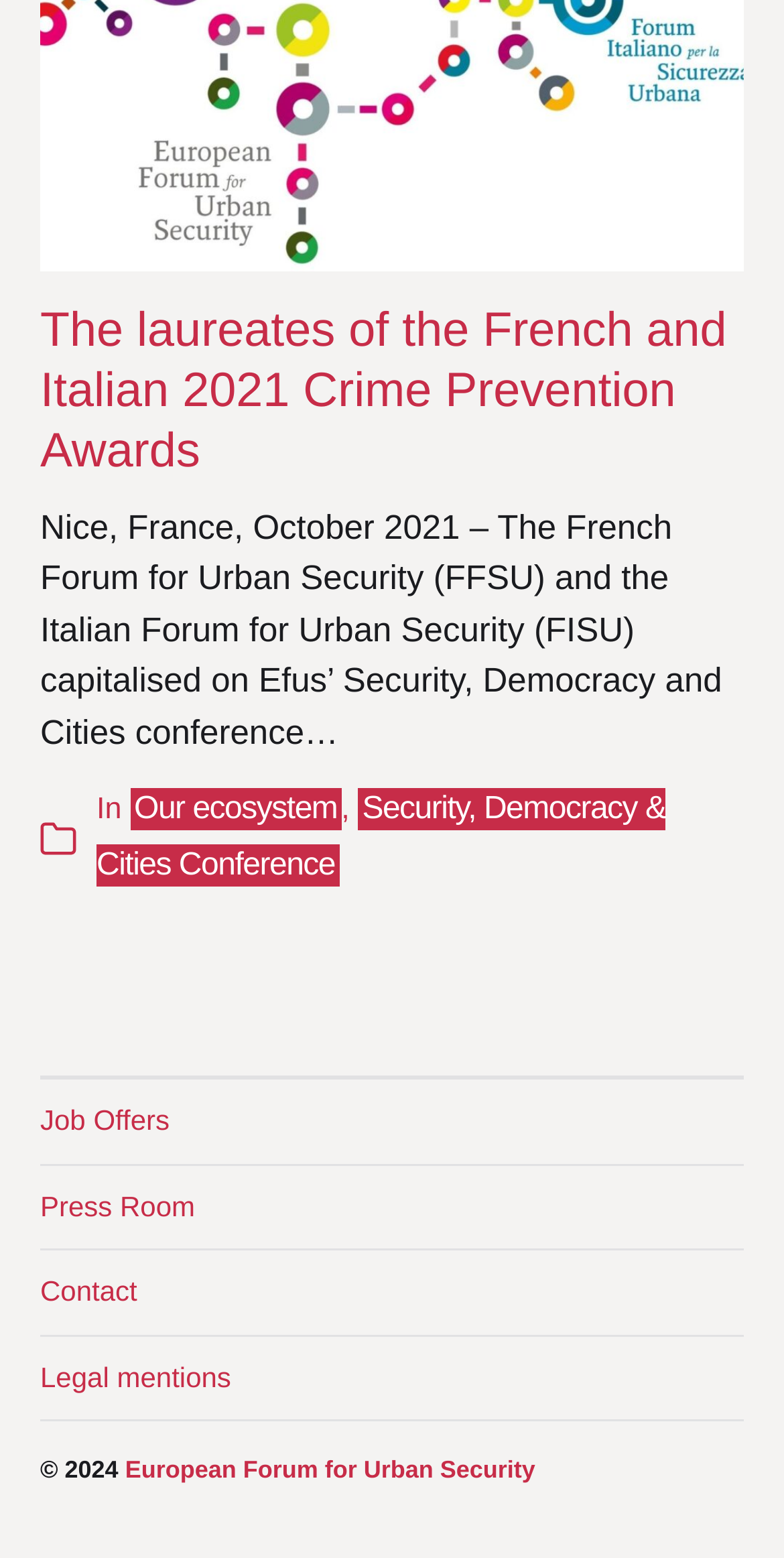Using the provided description European Forum for Urban Security, find the bounding box coordinates for the UI element. Provide the coordinates in (top-left x, top-left y, bottom-right x, bottom-right y) format, ensuring all values are between 0 and 1.

[0.16, 0.935, 0.683, 0.953]